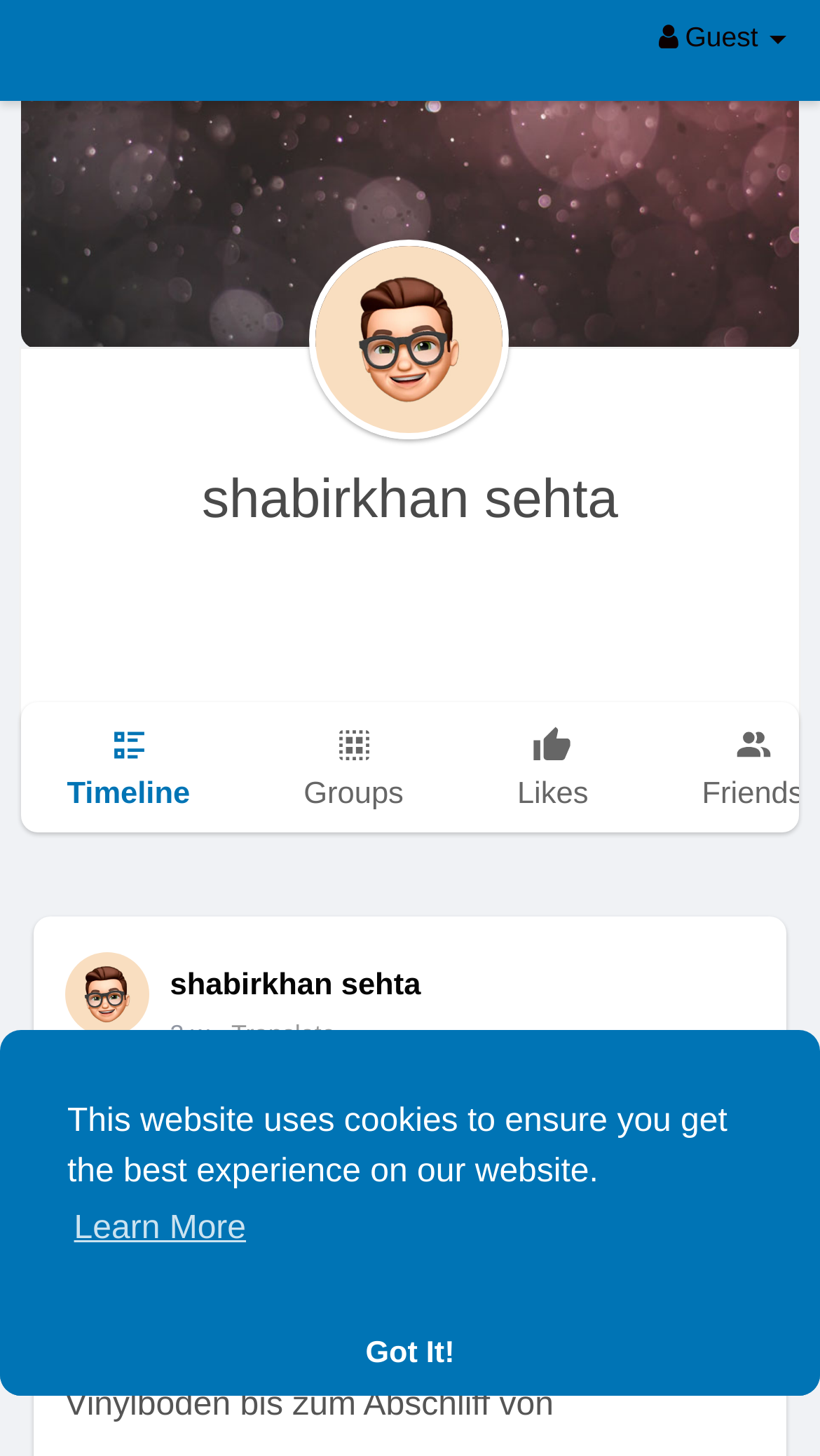Provide a short, one-word or phrase answer to the question below:
What is the description of the cover image?

shabirkhan sehta Cover Image